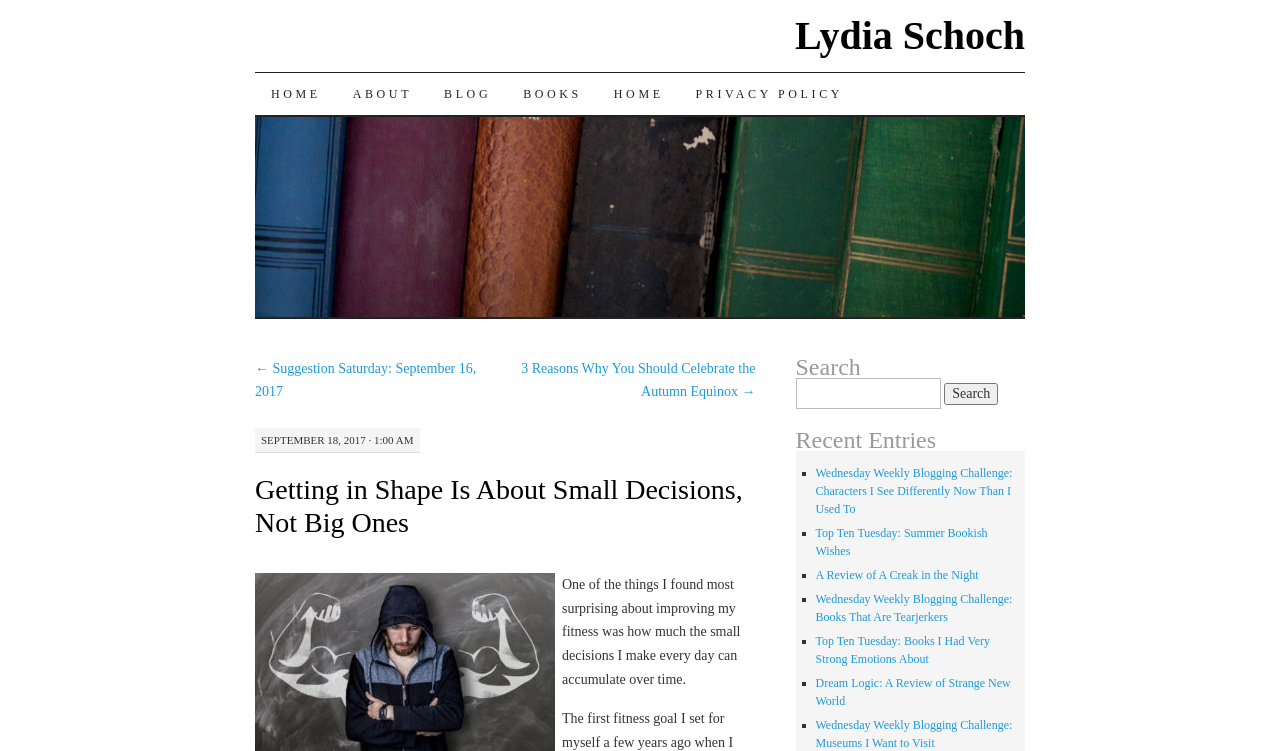Give a detailed overview of the webpage's appearance and contents.

This webpage appears to be a blog post titled "Getting in Shape Is About Small Decisions, Not Big Ones" by Lydia Schoch. At the top of the page, there is a navigation menu with links to "HOME", "ABOUT", "BLOG", "BOOKS", and "PRIVACY POLICY". Below this menu, there is a link to "SKIP TO CONTENT".

The main content of the page is divided into two columns. On the left side, there is a section with links to previous blog posts, including "Suggestion Saturday: September 16, 2017" and "3 Reasons Why You Should Celebrate the Autumn Equinox". Below this section, there is a heading "Getting in Shape Is About Small Decisions, Not Big Ones" followed by a paragraph of text discussing how small daily decisions can accumulate to improve fitness.

On the right side of the page, there is a search bar with a heading "Search" and a textbox to enter search queries. Below the search bar, there is a section titled "Recent Entries" with a list of links to recent blog posts, including "Wednesday Weekly Blogging Challenge: Characters I See Differently Now Than I Used To", "Top Ten Tuesday: Summer Bookish Wishes", and several others. Each link is preceded by a bullet point marker.